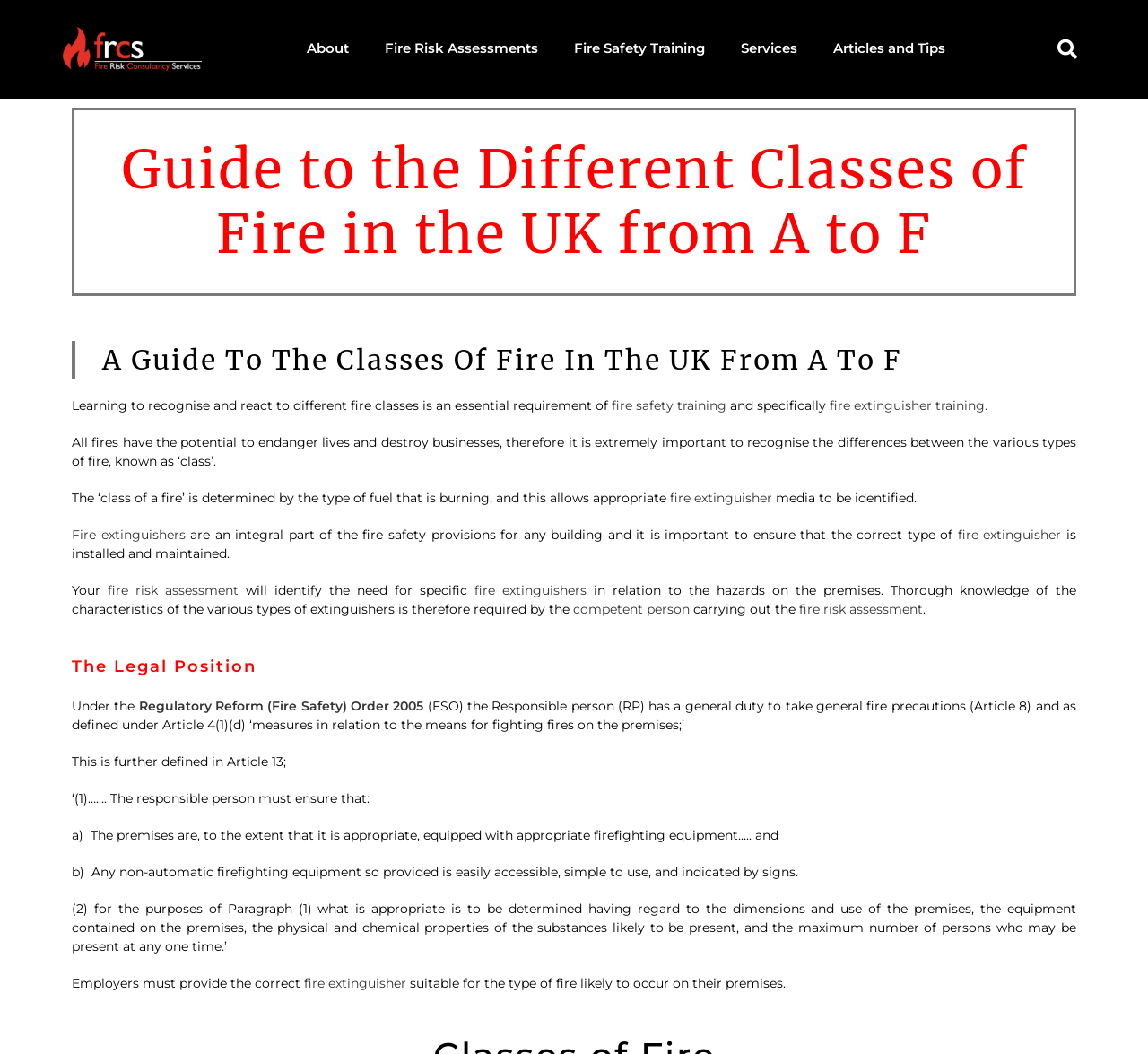Provide a one-word or one-phrase answer to the question:
What determines the class of a fire?

Type of fuel burning